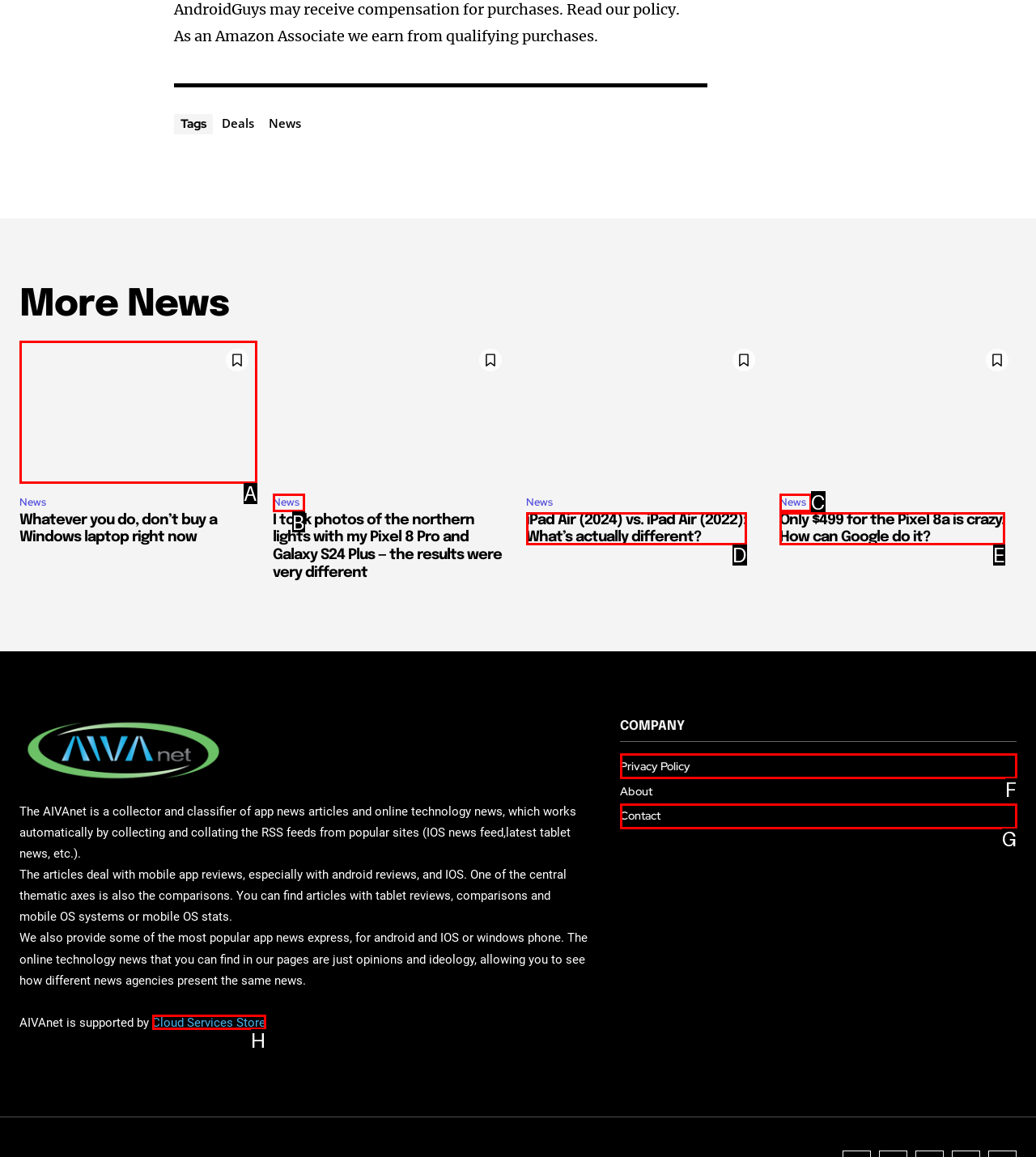Identify the HTML element that best matches the description: Privacy Policy. Provide your answer by selecting the corresponding letter from the given options.

F